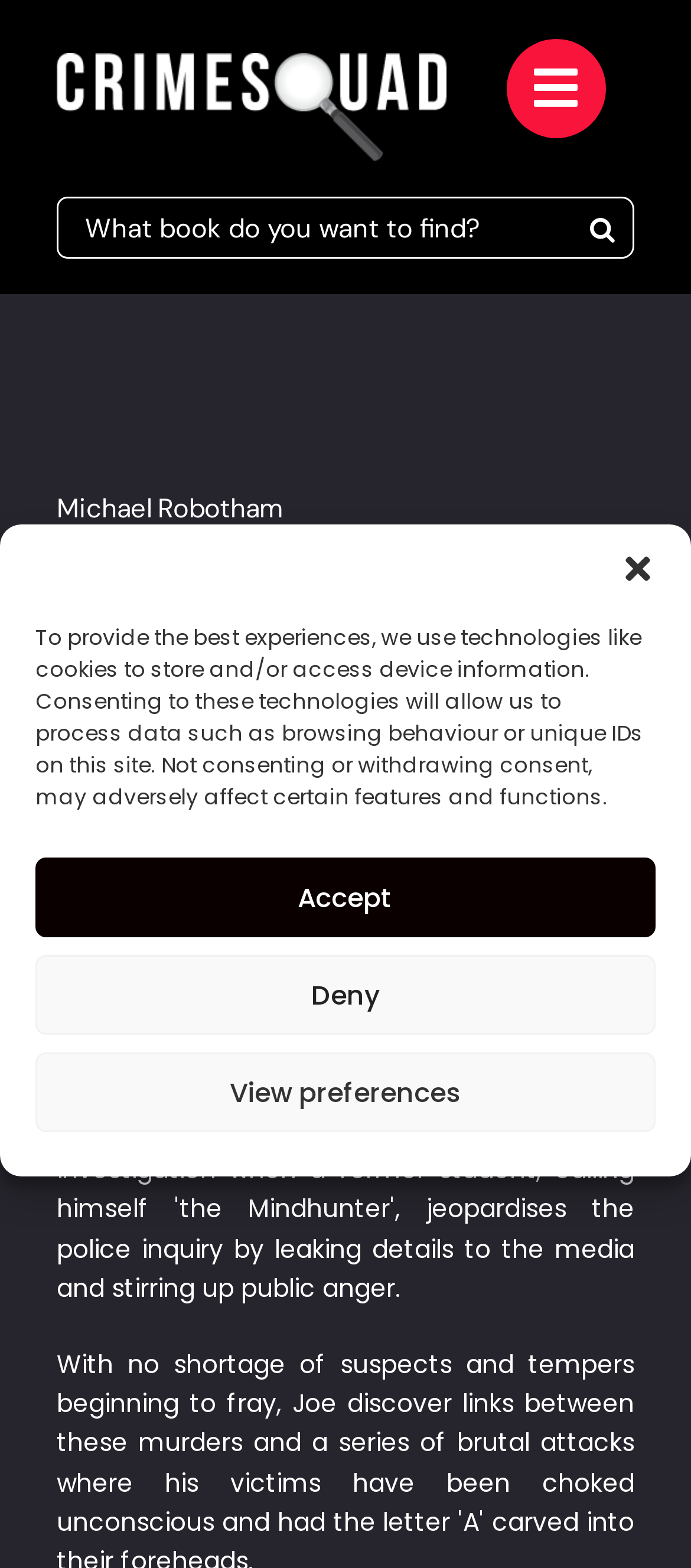Can you find the bounding box coordinates for the UI element given this description: "aria-label="Link to #menuopen""? Provide the coordinates as four float numbers between 0 and 1: [left, top, right, bottom].

[0.733, 0.025, 0.877, 0.088]